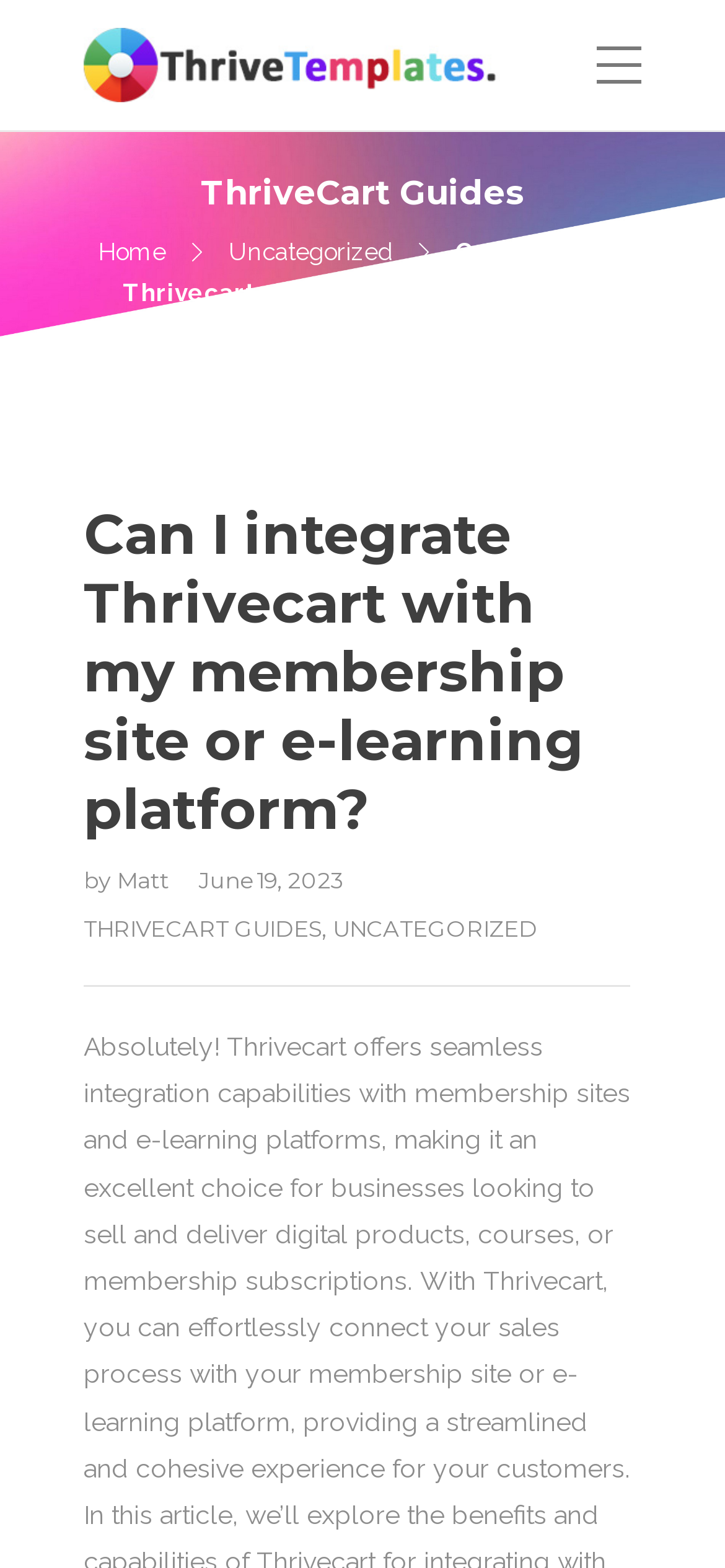Give a short answer using one word or phrase for the question:
What is the name of the website?

ThriveCart Templates